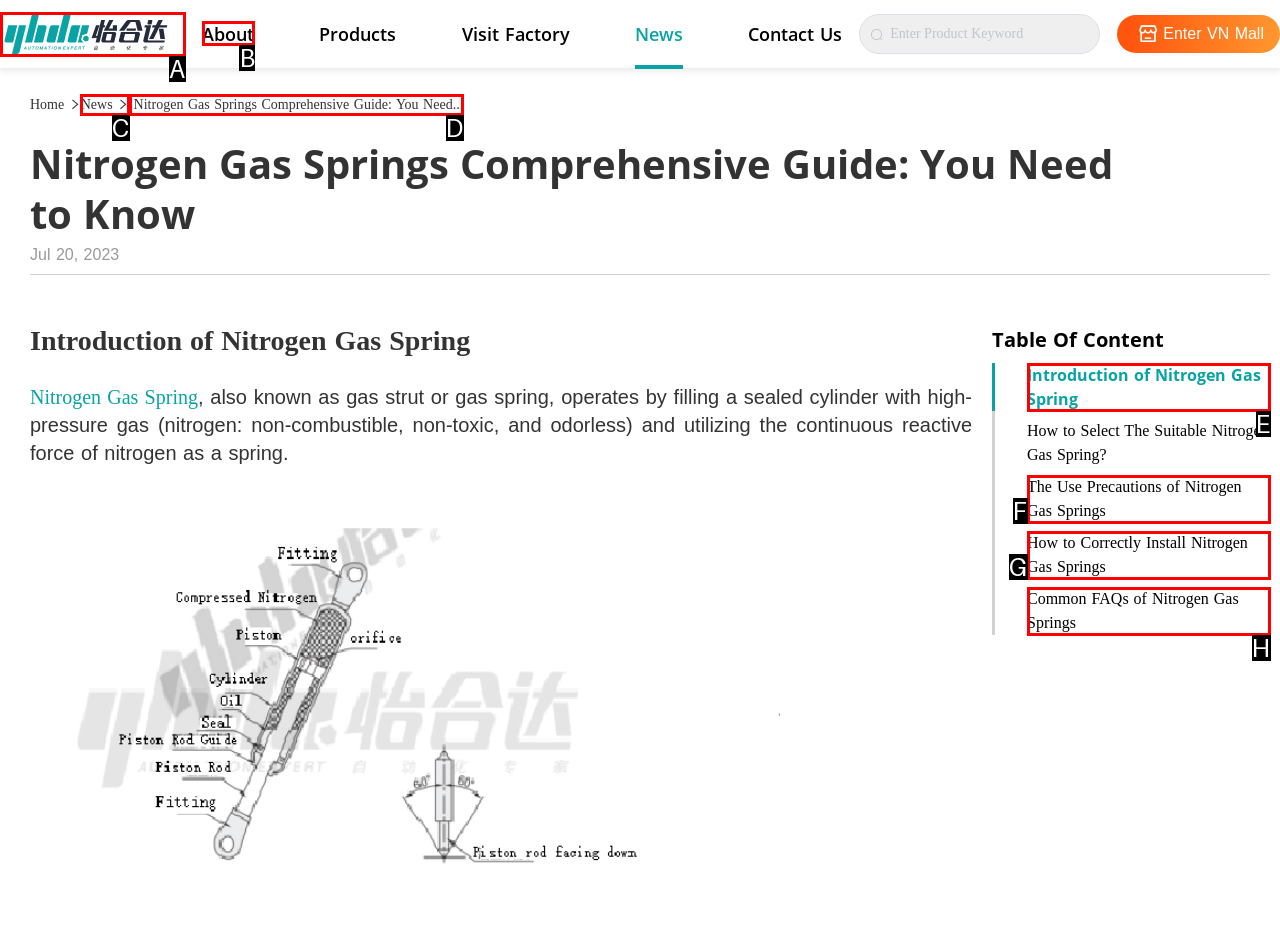Determine which UI element I need to click to achieve the following task: Go to the About page Provide your answer as the letter of the selected option.

B